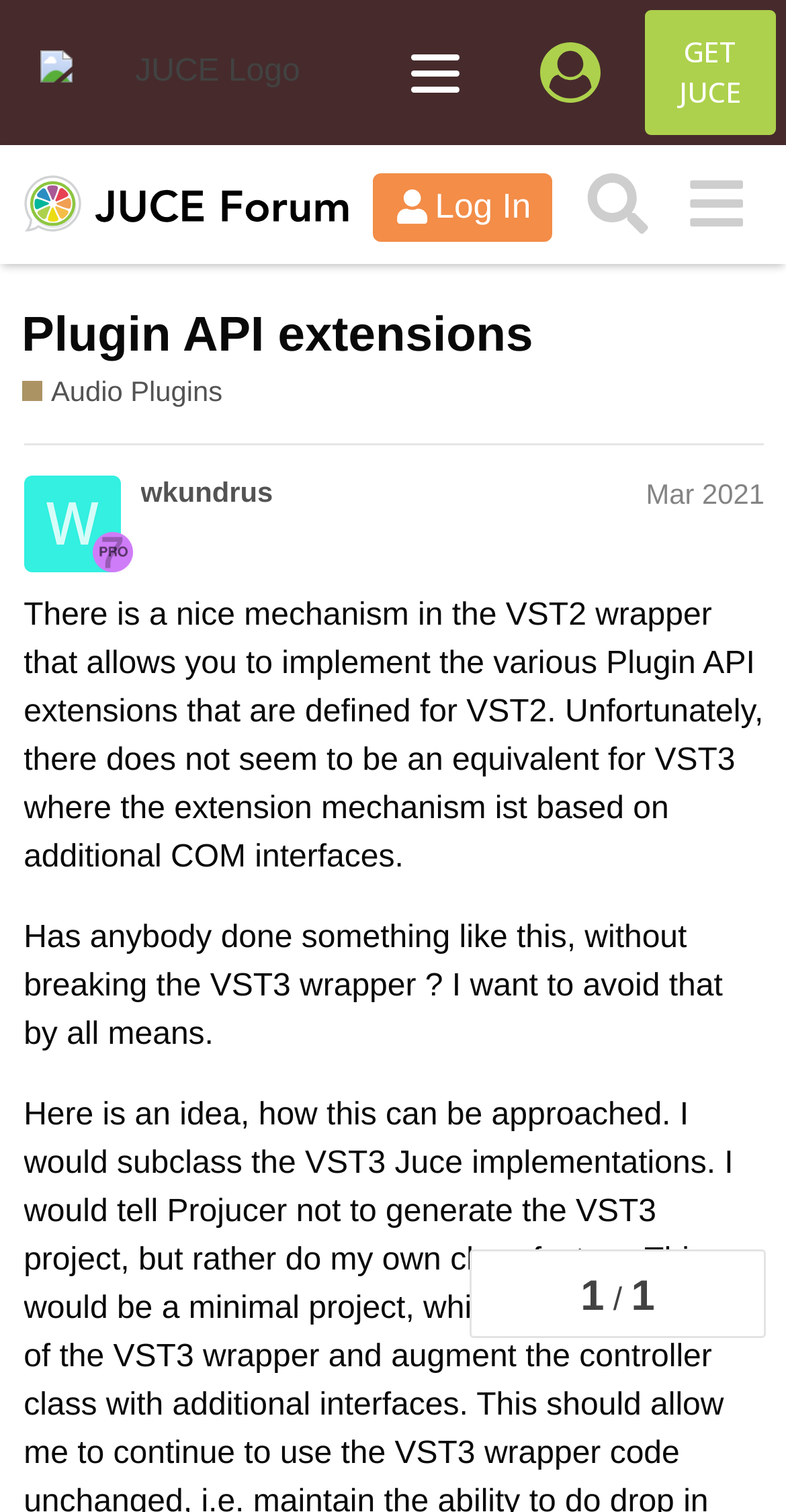Detail the features and information presented on the webpage.

The webpage appears to be a forum or discussion page related to audio plugins and JUCE, a software framework for building cross-platform audio applications. 

At the top left corner, there is a JUCE logo, which is a link. Next to it, there is a user icon, and on the top right corner, there is a "GET JUCE" link. 

Below the top section, there is a header with a JUCE link and a "Log In" button, a "Search" button, and a "menu" button. 

The main content of the page is a discussion thread. The thread title is "Plugin API extensions" and it has two subheadings: "Audio Plugins" and a description "Questions and topics about audio plugins." 

The discussion thread has a post from a user named "wkundrus" dated March 2021. The post consists of two paragraphs of text, which discuss implementing Plugin API extensions in VST2 and VST3 wrappers. 

On the right side of the page, there is a navigation section showing topic progress, with two headings indicating the number of posts in the thread.